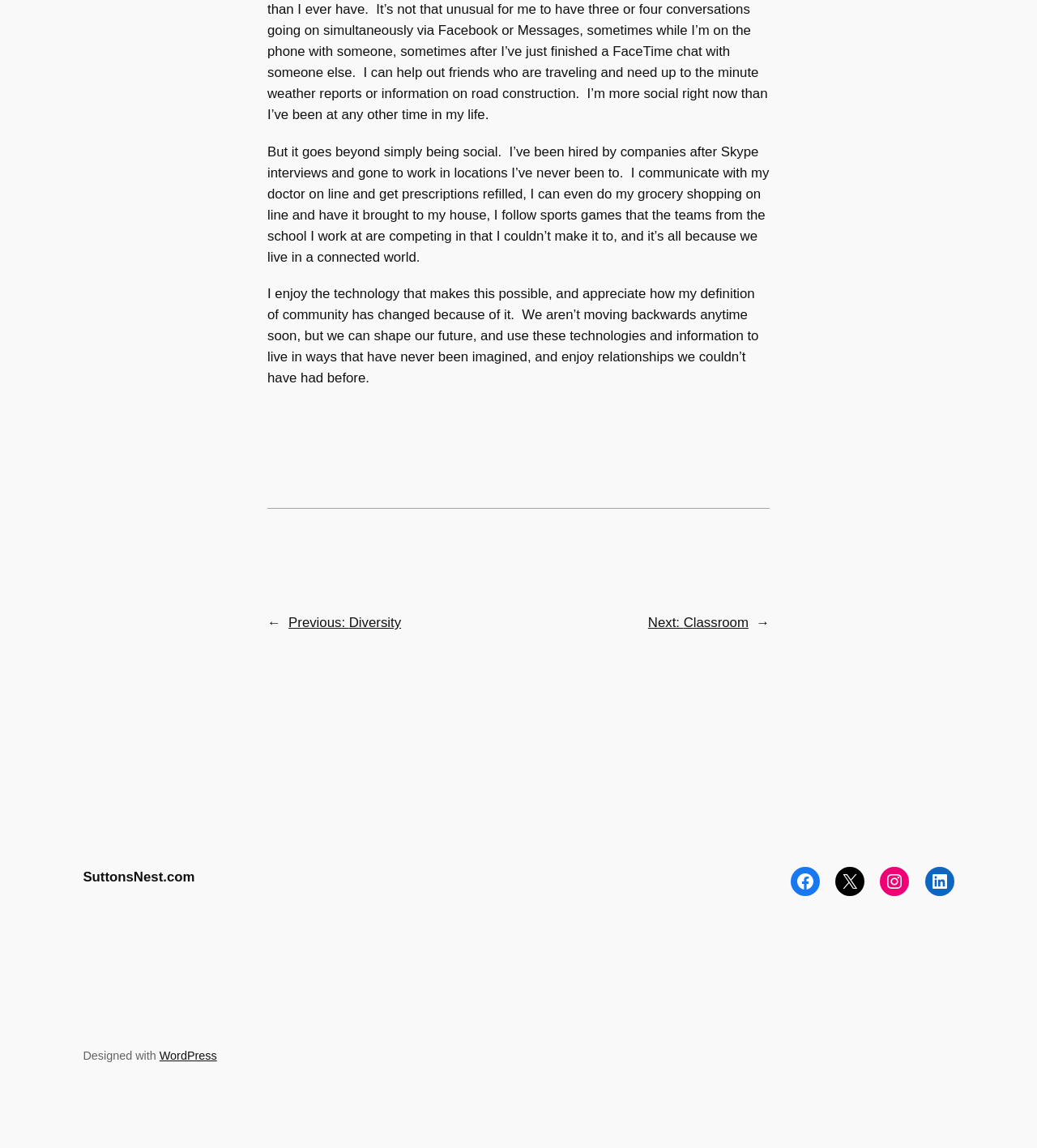Identify the bounding box of the HTML element described here: "Next: Classroom". Provide the coordinates as four float numbers between 0 and 1: [left, top, right, bottom].

[0.625, 0.536, 0.722, 0.549]